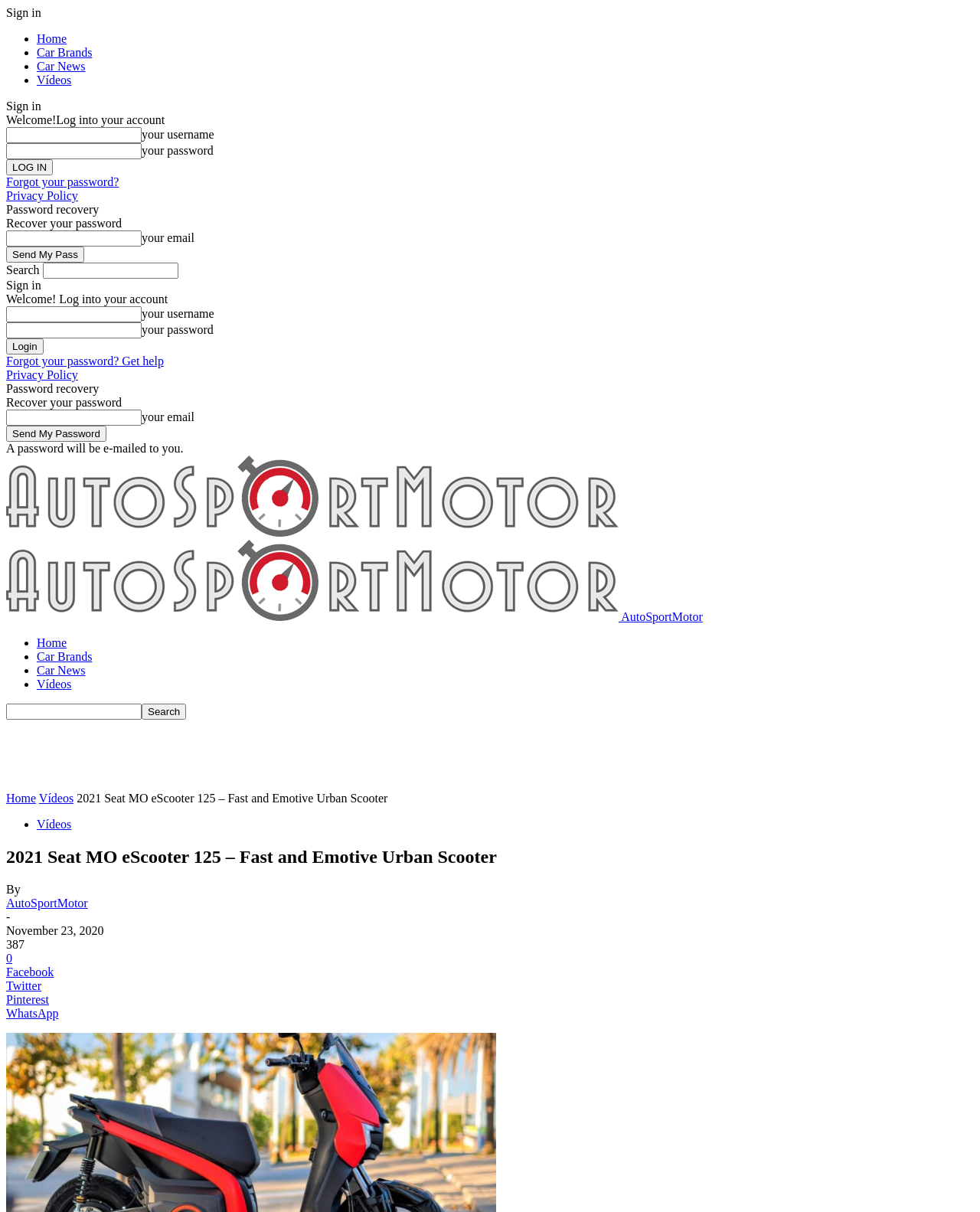Identify the bounding box coordinates for the UI element described as follows: aria-label="Advertisement" name="aswift_1" title="Advertisement". Use the format (top-left x, top-left y, bottom-right x, bottom-right y) and ensure all values are floating point numbers between 0 and 1.

[0.006, 0.594, 0.575, 0.651]